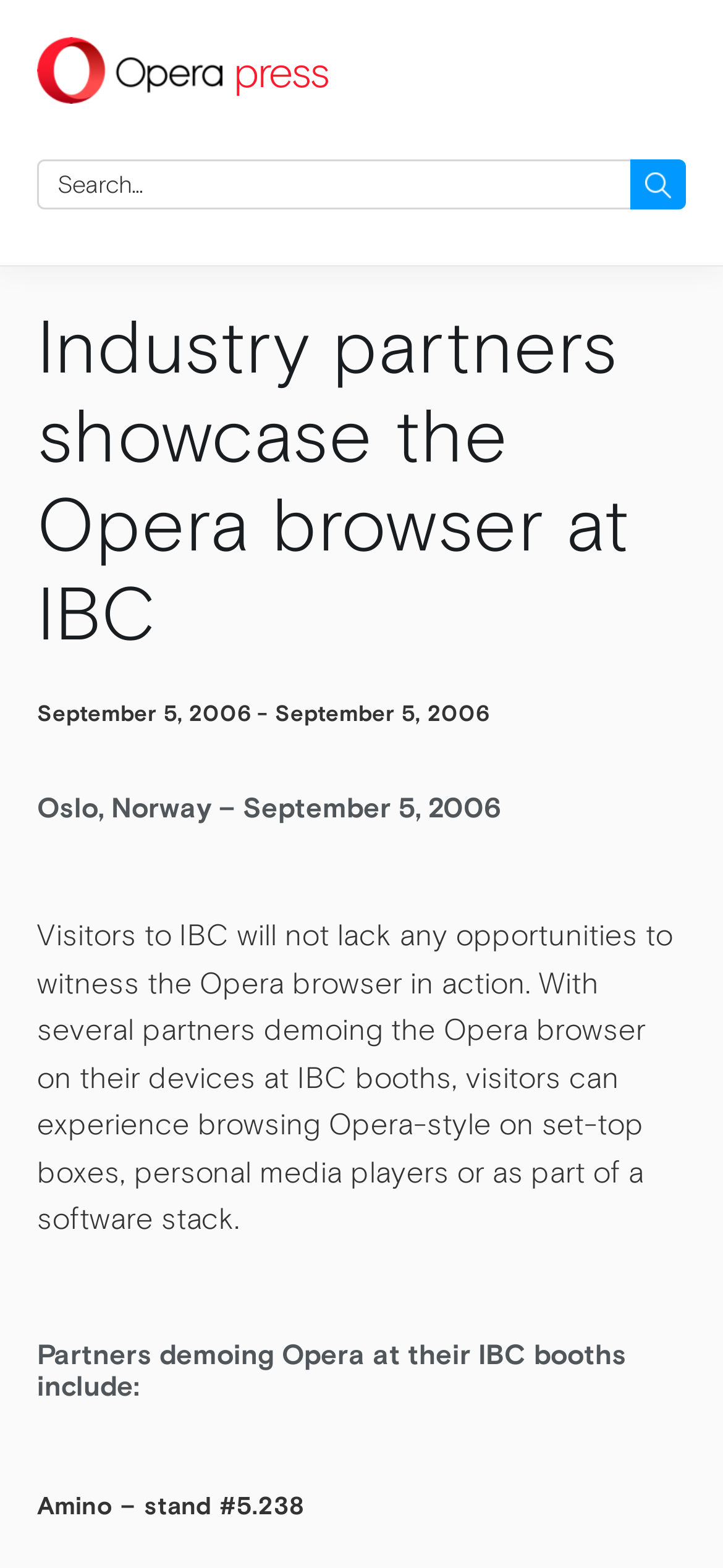Using the information in the image, give a comprehensive answer to the question: 
What is the purpose of the search bar?

I found a search bar at the top of the webpage with a label 'Search for:' and a button 'Search'. This suggests that the purpose of the search bar is to search for something, although the exact scope of the search is not specified.